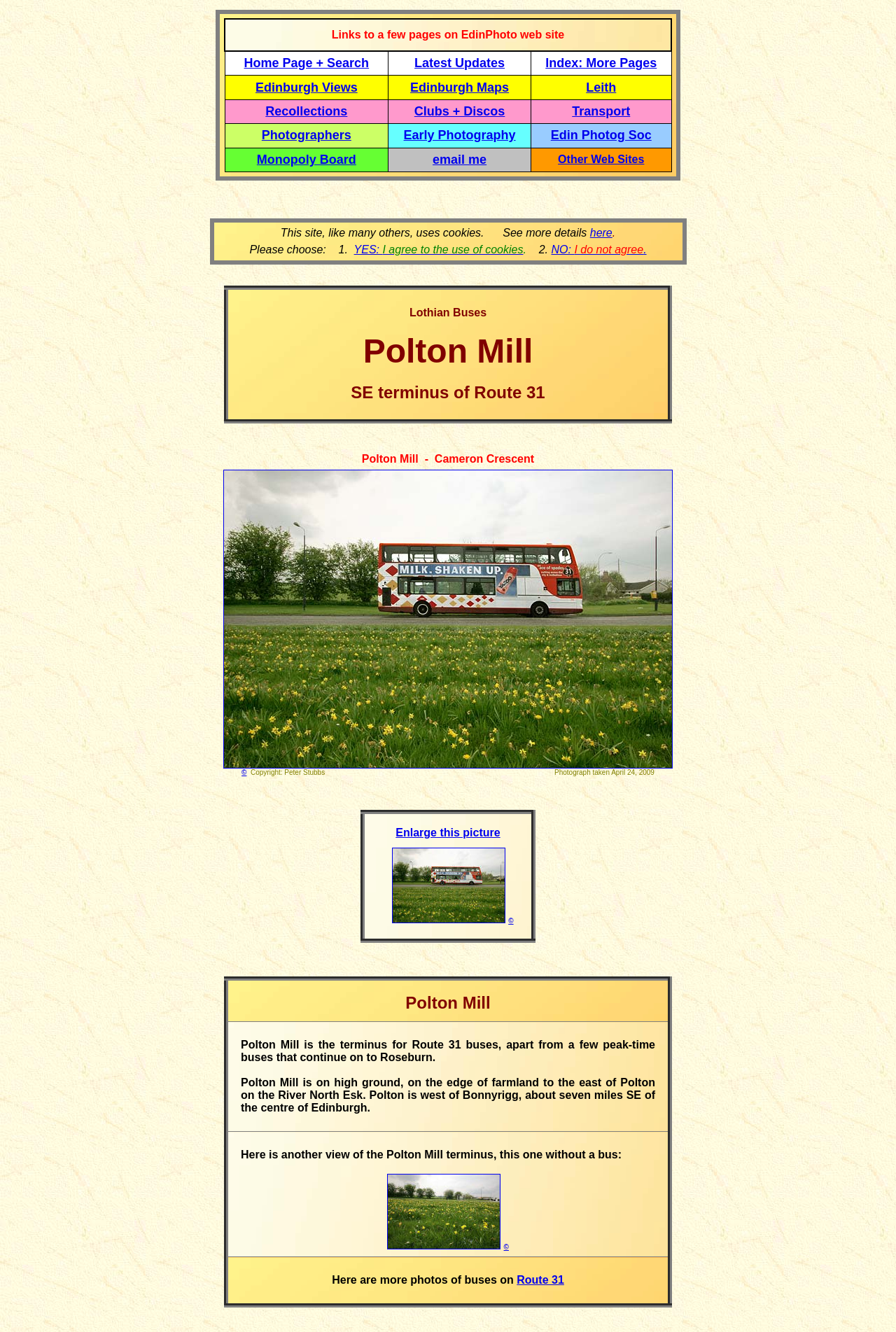Please locate the bounding box coordinates of the element that needs to be clicked to achieve the following instruction: "Check Transport". The coordinates should be four float numbers between 0 and 1, i.e., [left, top, right, bottom].

[0.638, 0.078, 0.703, 0.089]